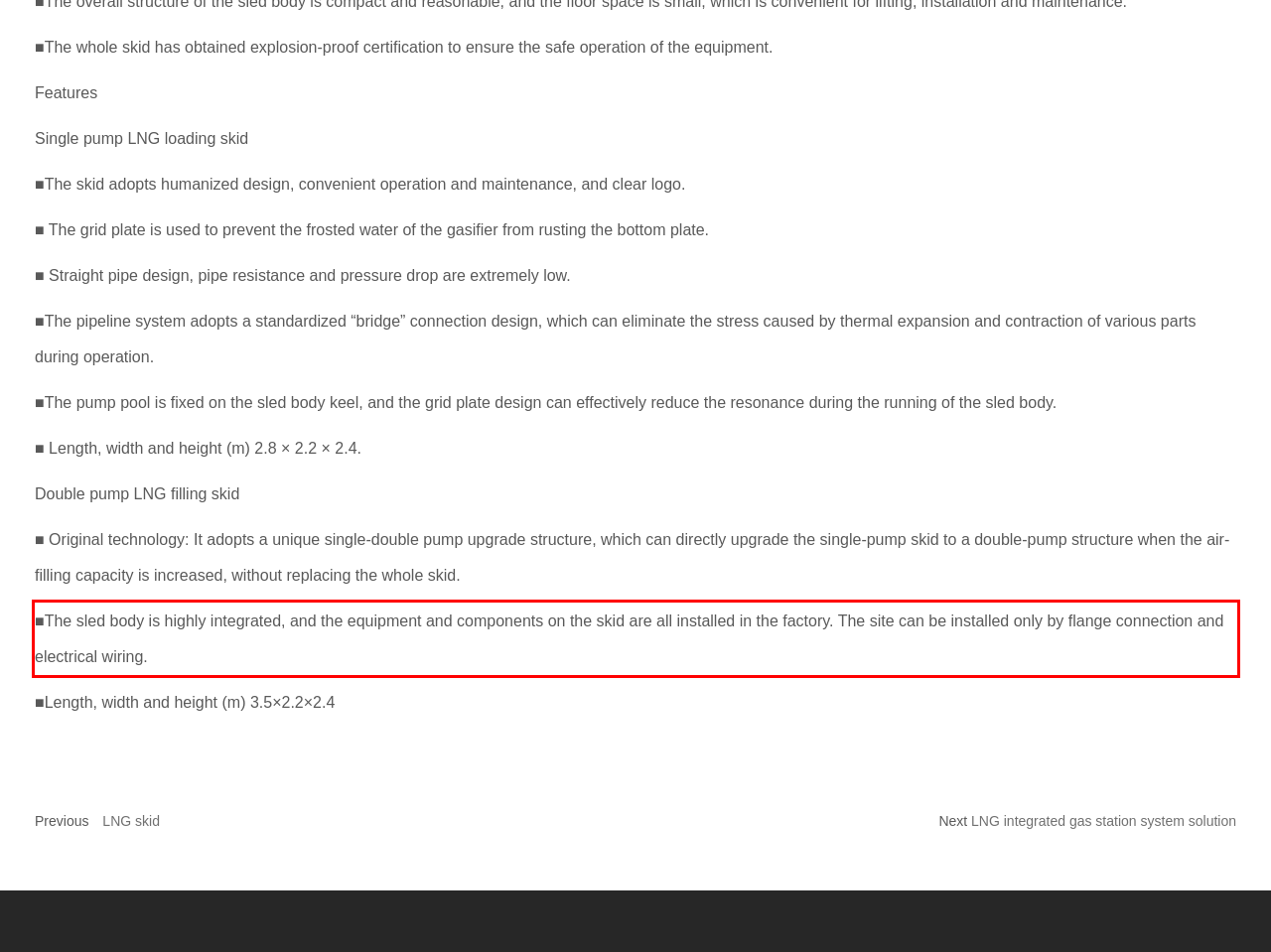You have a screenshot with a red rectangle around a UI element. Recognize and extract the text within this red bounding box using OCR.

■The sled body is highly integrated, and the equipment and components on the skid are all installed in the factory. The site can be installed only by flange connection and electrical wiring.